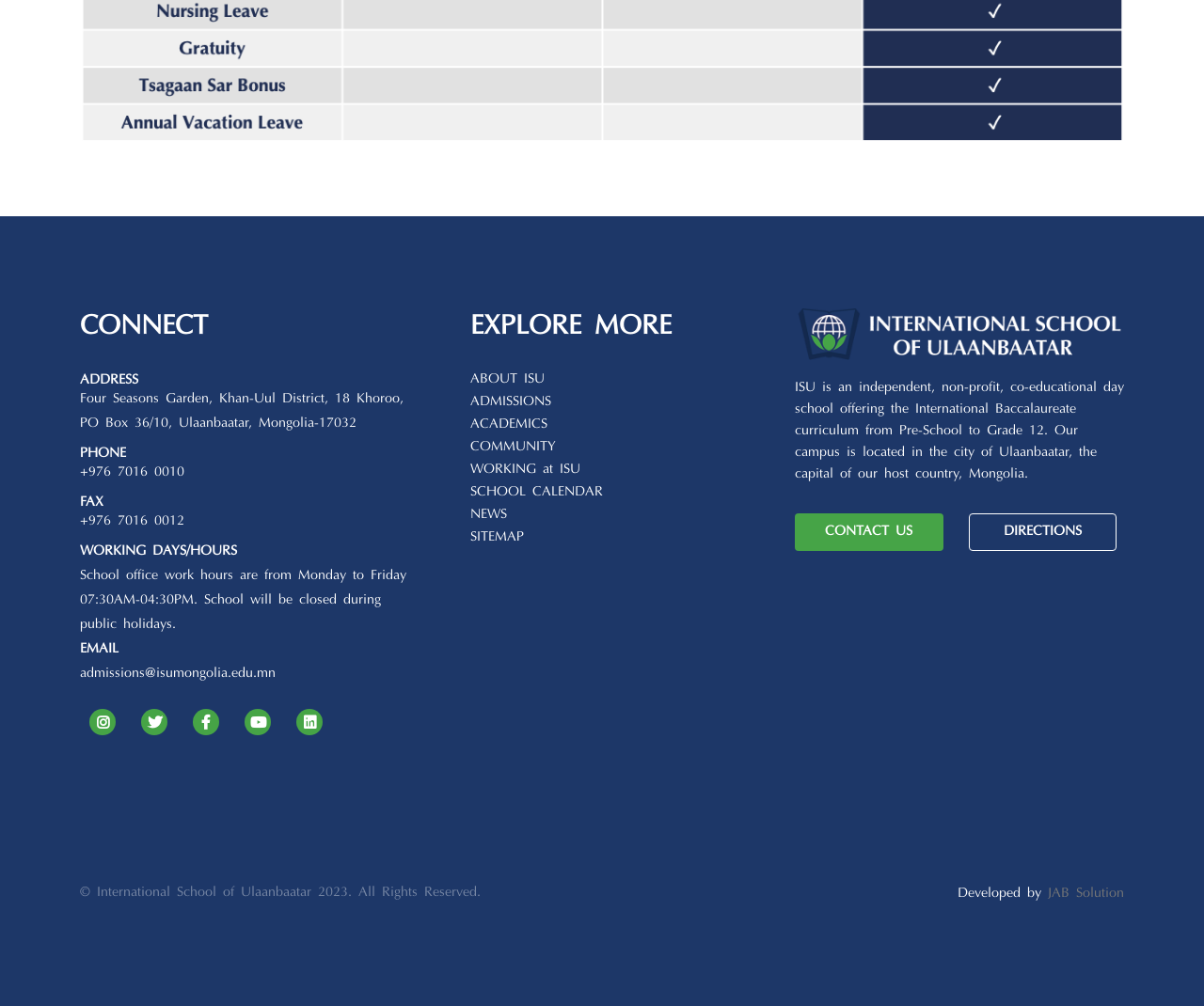Determine the bounding box coordinates for the UI element described. Format the coordinates as (top-left x, top-left y, bottom-right x, bottom-right y) and ensure all values are between 0 and 1. Element description: JAB Solution

[0.87, 0.881, 0.934, 0.895]